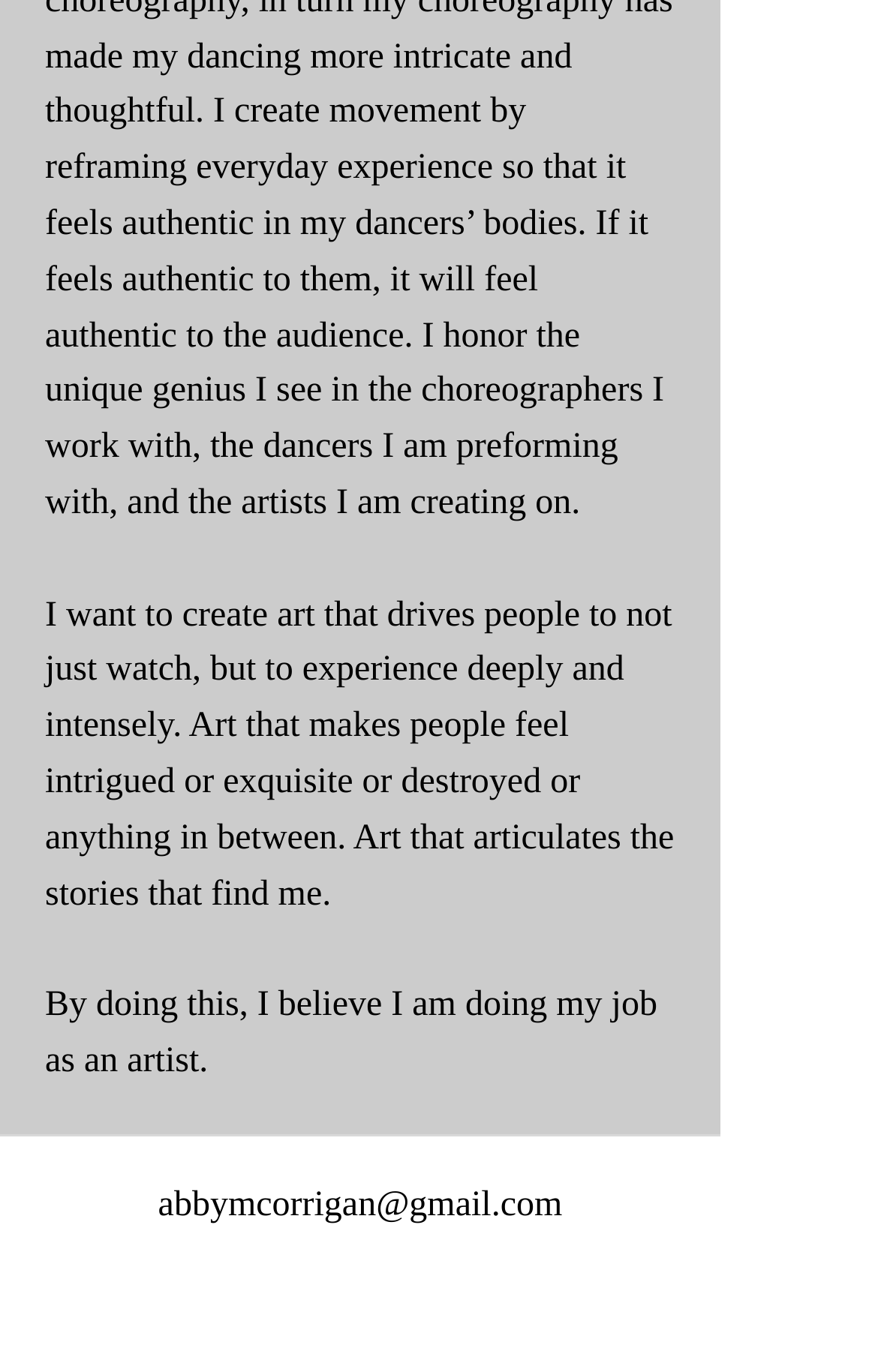What is the artist's goal?
Please use the visual content to give a single word or phrase answer.

Create art that evokes emotions